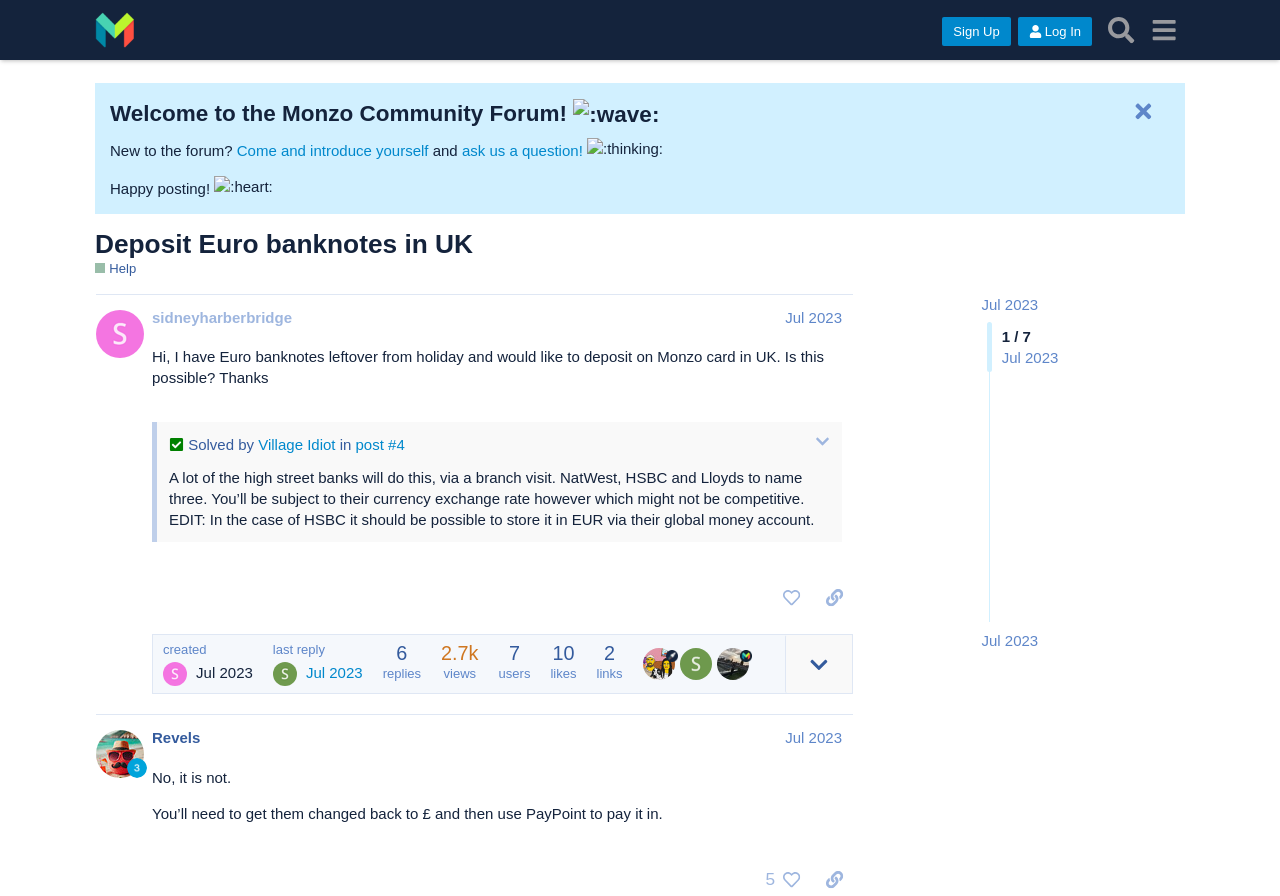Reply to the question below using a single word or brief phrase:
How many views does the post have?

2.7k